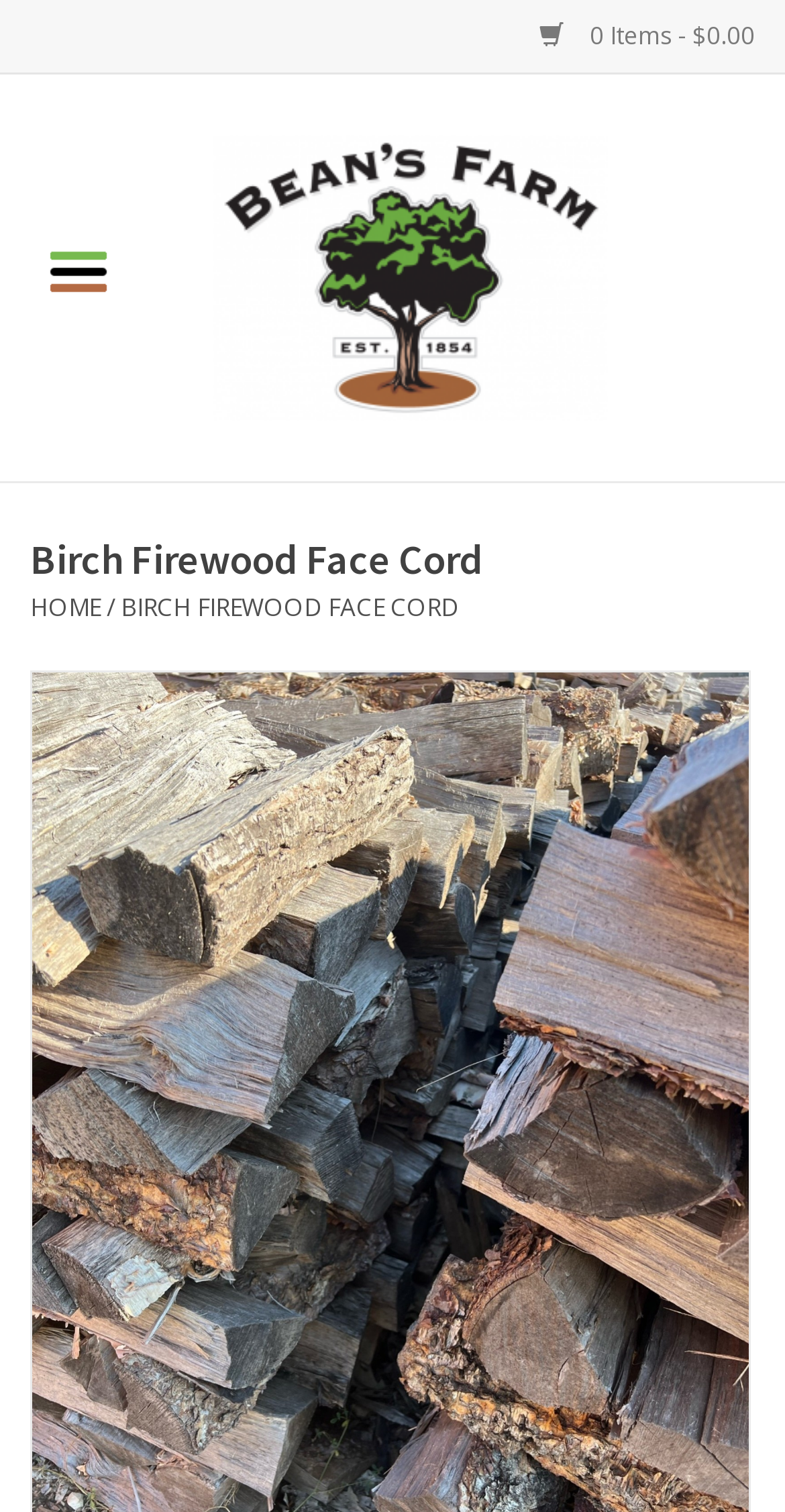Could you find the bounding box coordinates of the clickable area to complete this instruction: "View Mulch, Soil & Stone products"?

[0.0, 0.243, 0.615, 0.318]